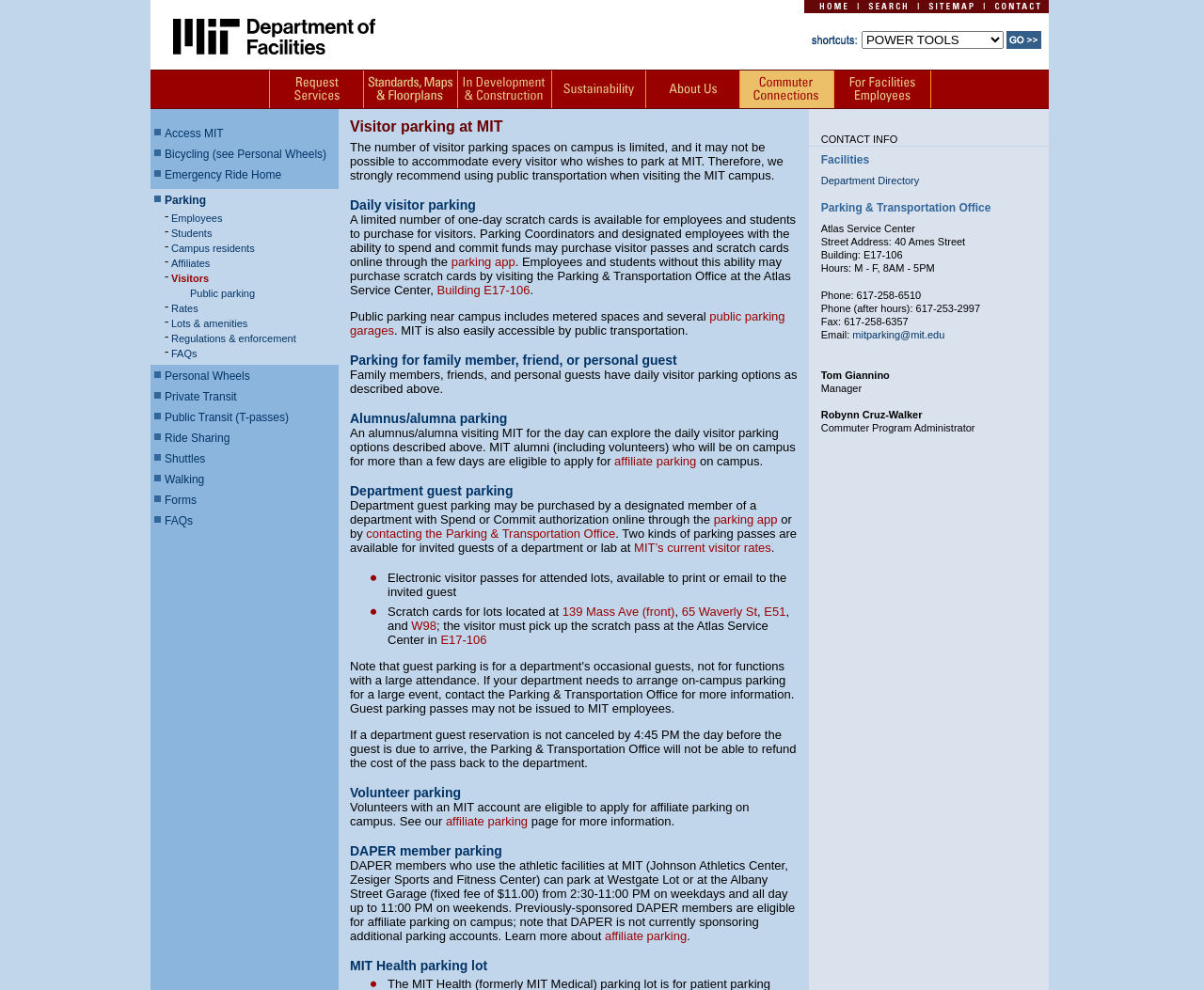Identify the bounding box coordinates of the area that should be clicked in order to complete the given instruction: "request services". The bounding box coordinates should be four float numbers between 0 and 1, i.e., [left, top, right, bottom].

[0.224, 0.1, 0.301, 0.111]